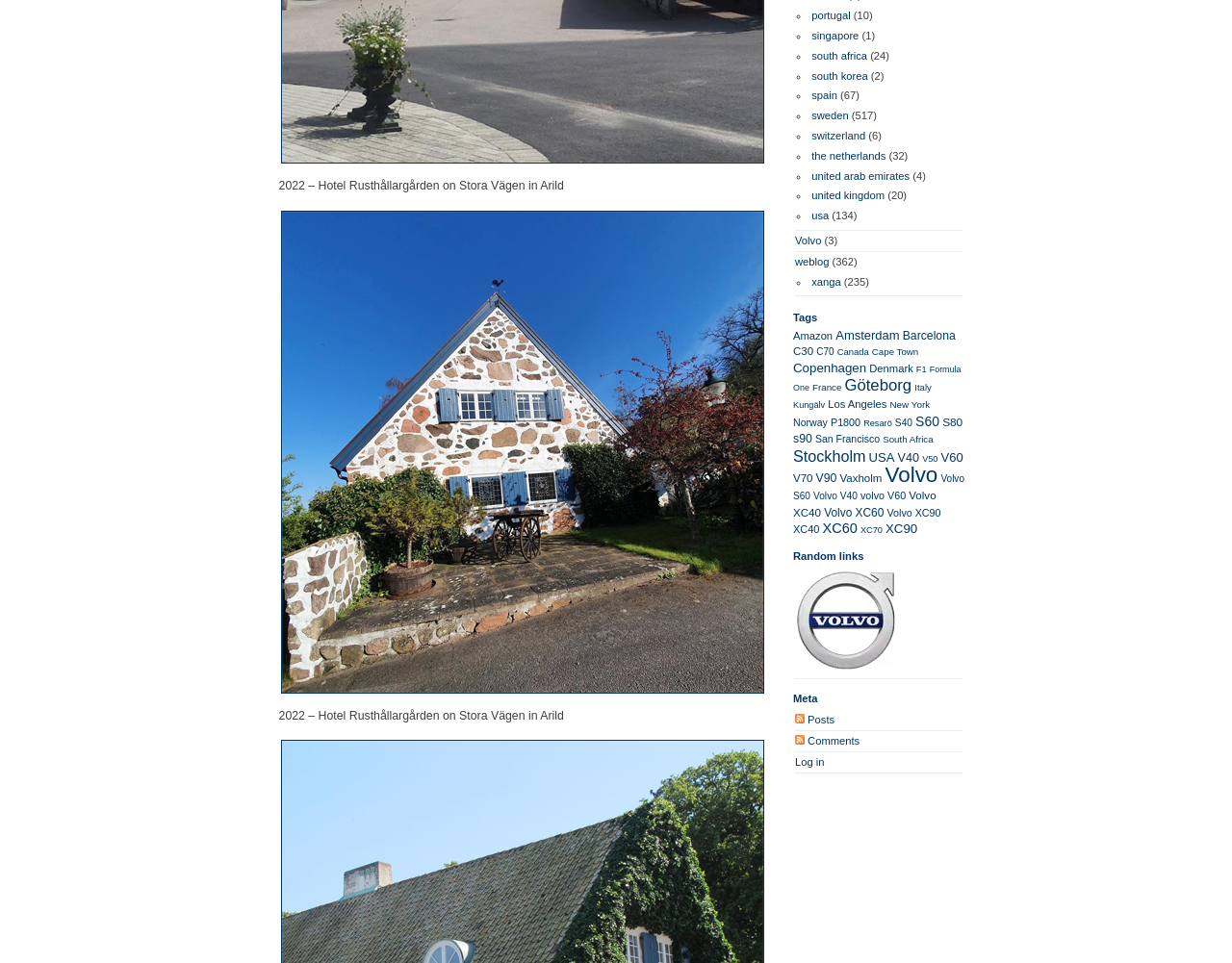Provide a short, one-word or phrase answer to the question below:
What is the name of the hotel mentioned?

Hotel Rusthållargården